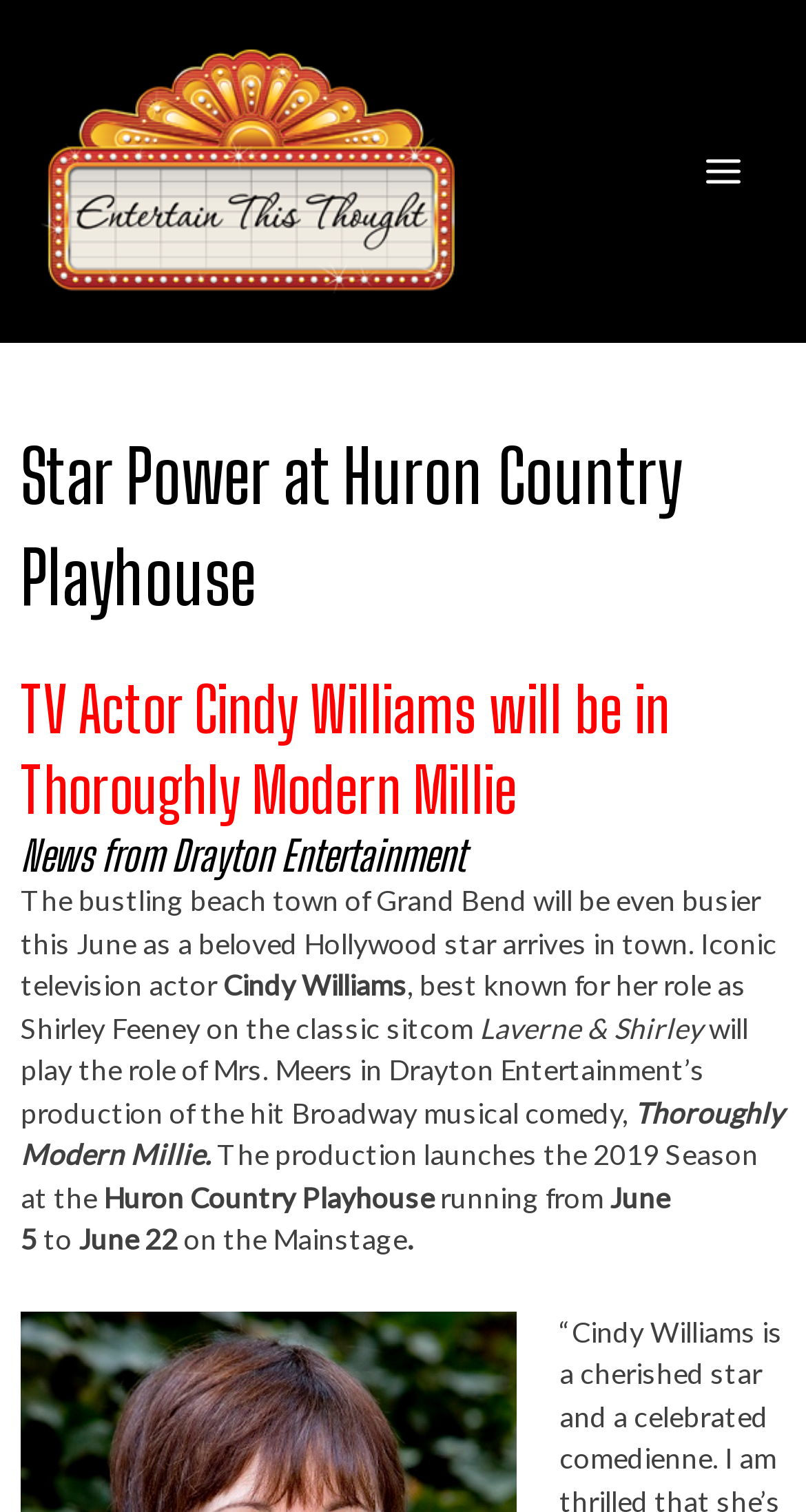Identify and provide the bounding box coordinates of the UI element described: "Main Menu". The coordinates should be formatted as [left, top, right, bottom], with each number being a float between 0 and 1.

[0.845, 0.085, 0.949, 0.141]